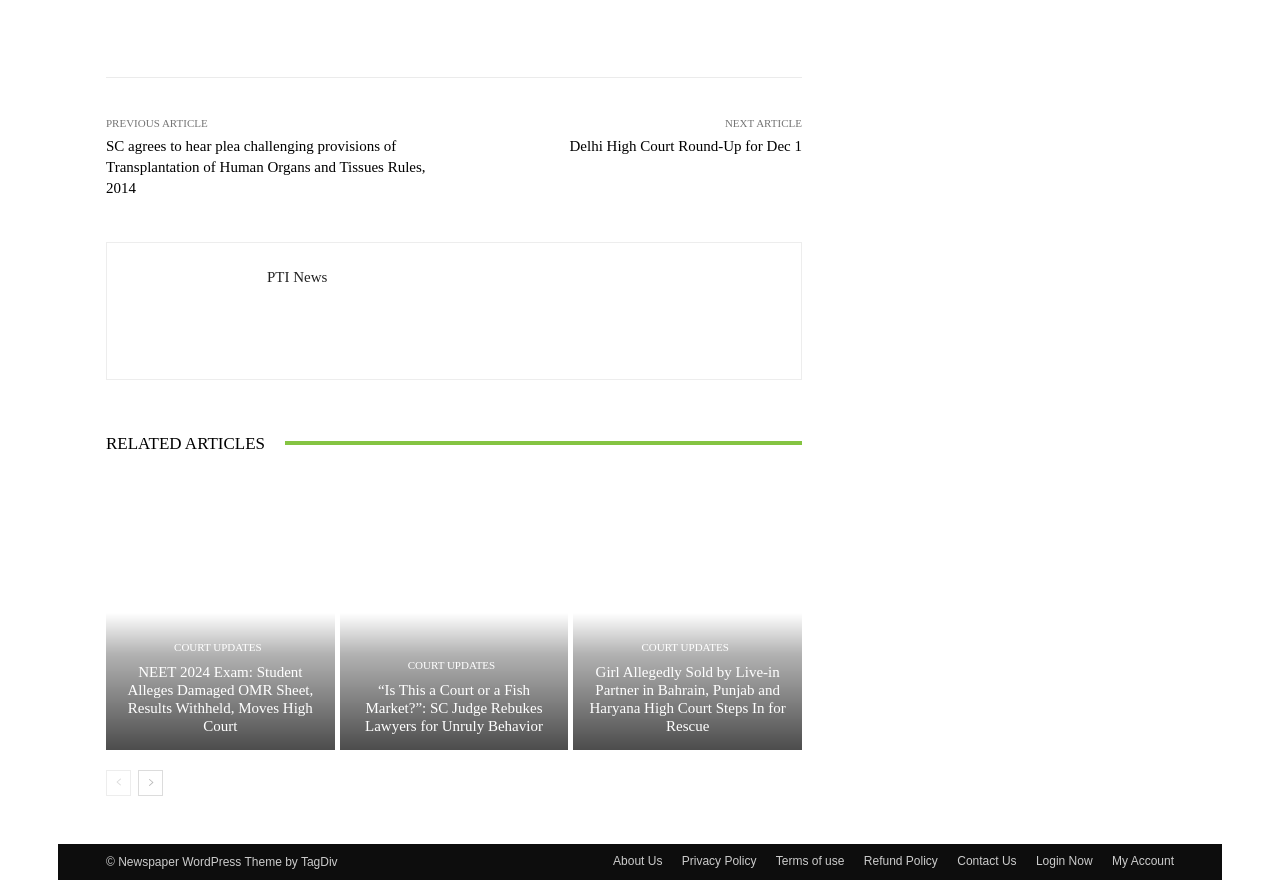Determine the bounding box coordinates for the clickable element required to fulfill the instruction: "Print Page". Provide the coordinates as four float numbers between 0 and 1, i.e., [left, top, right, bottom].

None